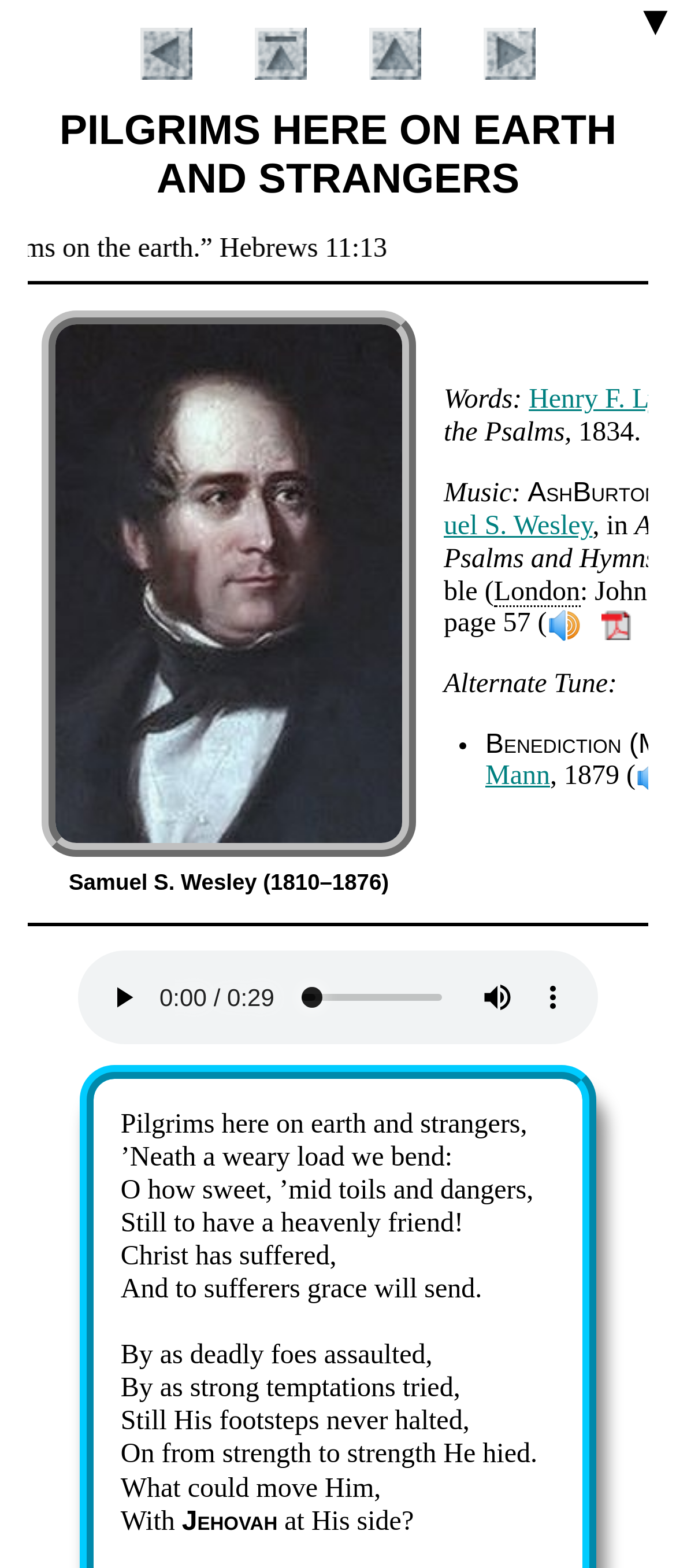What is the format of the downloadable score?
Using the information from the image, answer the question thoroughly.

The answer can be found in the link 'Download score, PDF format' which indicates that the downloadable score is in PDF format.